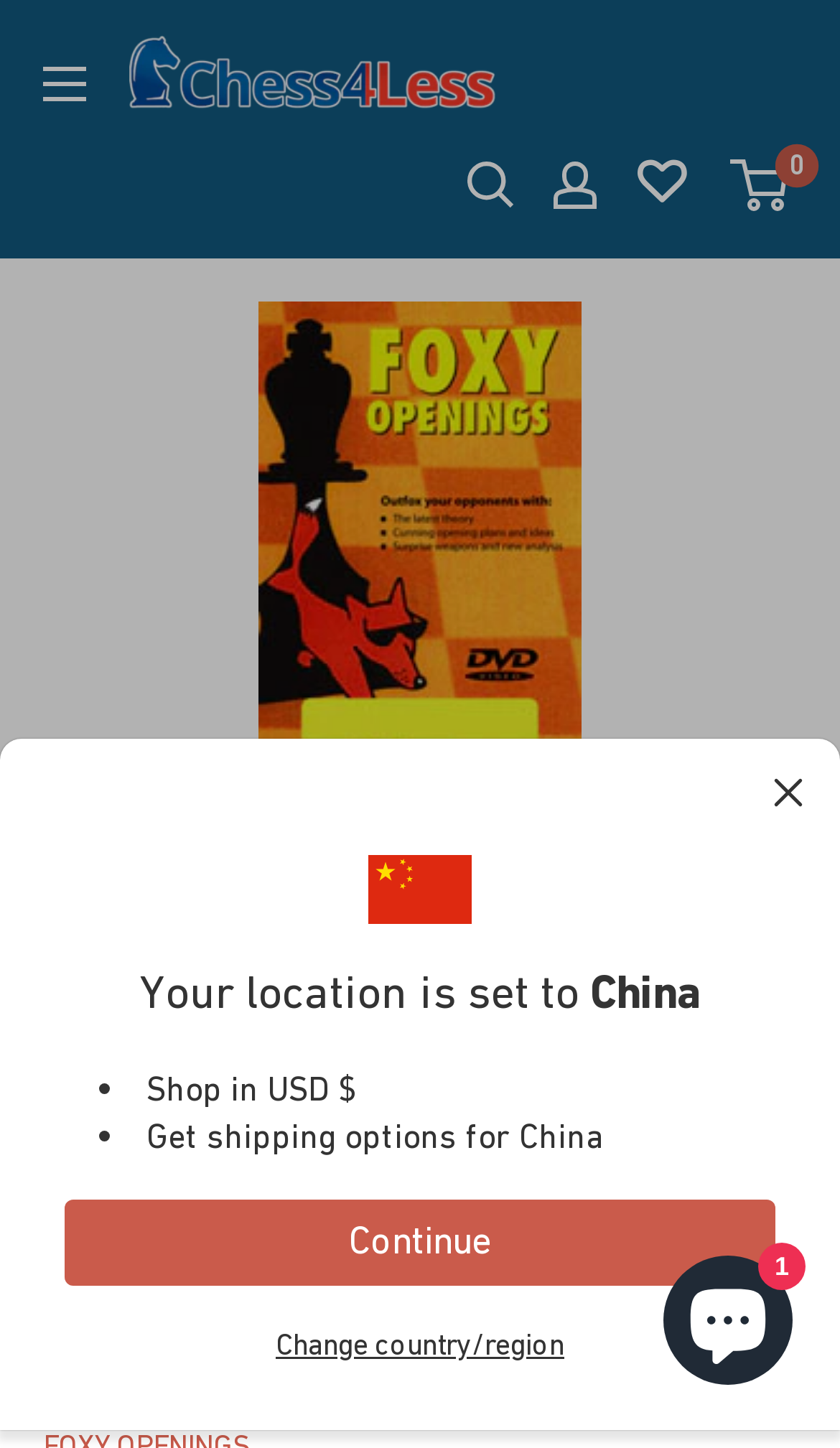Please find the bounding box coordinates of the element's region to be clicked to carry out this instruction: "Open the menu".

[0.051, 0.046, 0.103, 0.07]